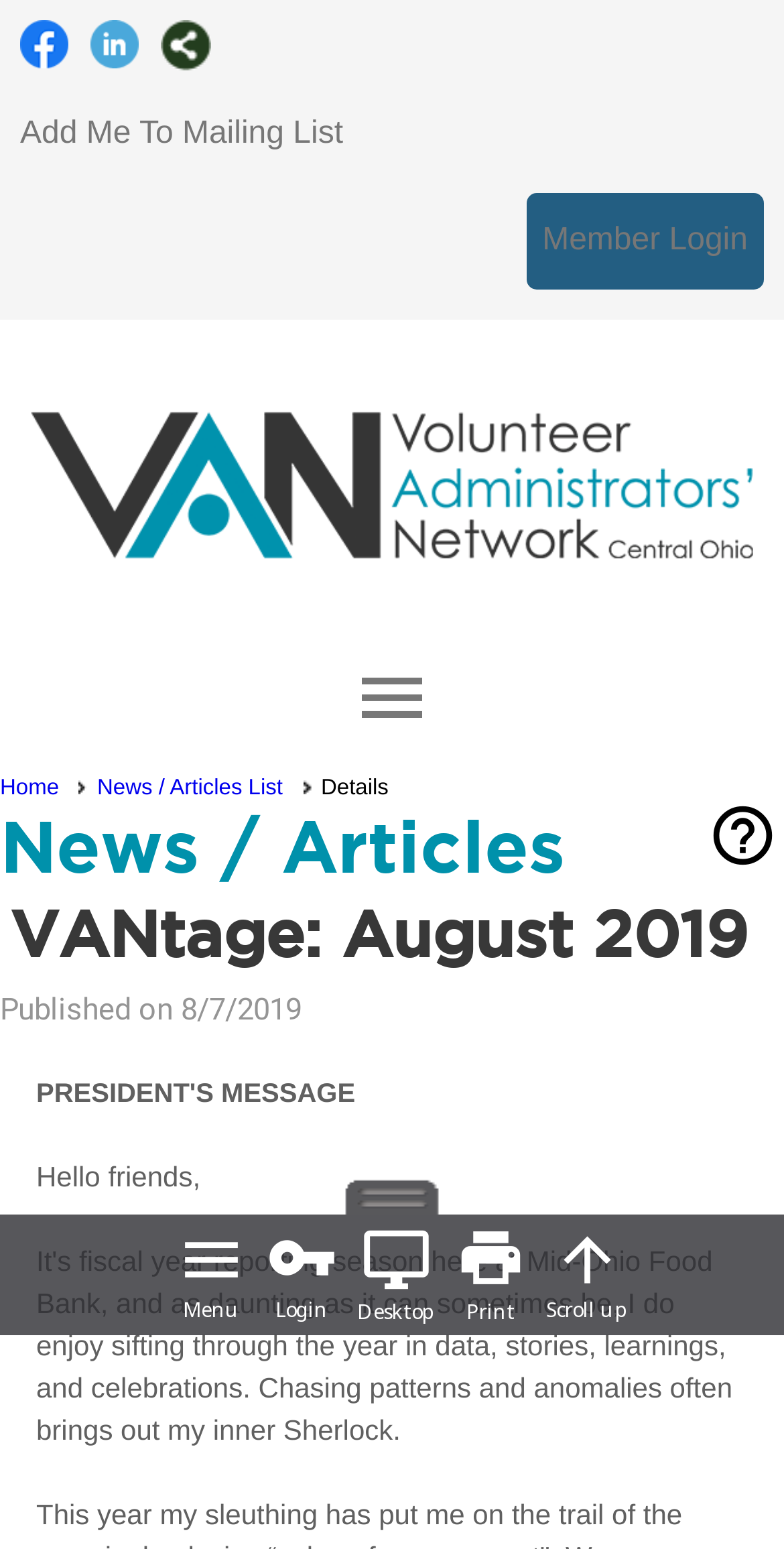Respond to the question with just a single word or phrase: 
What social media platforms are available?

Facebook, LinkedIn